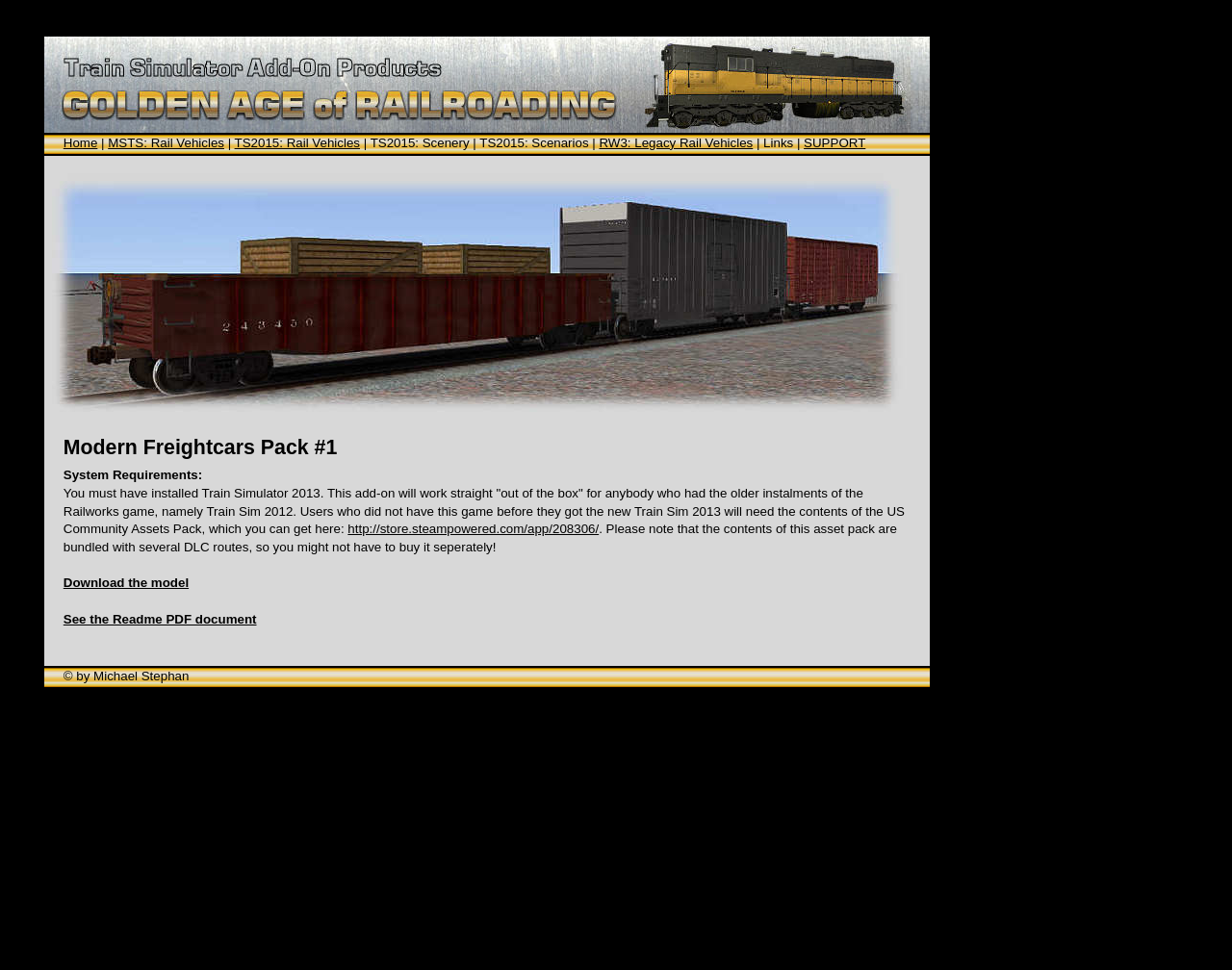Identify the bounding box of the UI component described as: "MSTS: Rail Vehicles".

[0.088, 0.14, 0.182, 0.155]